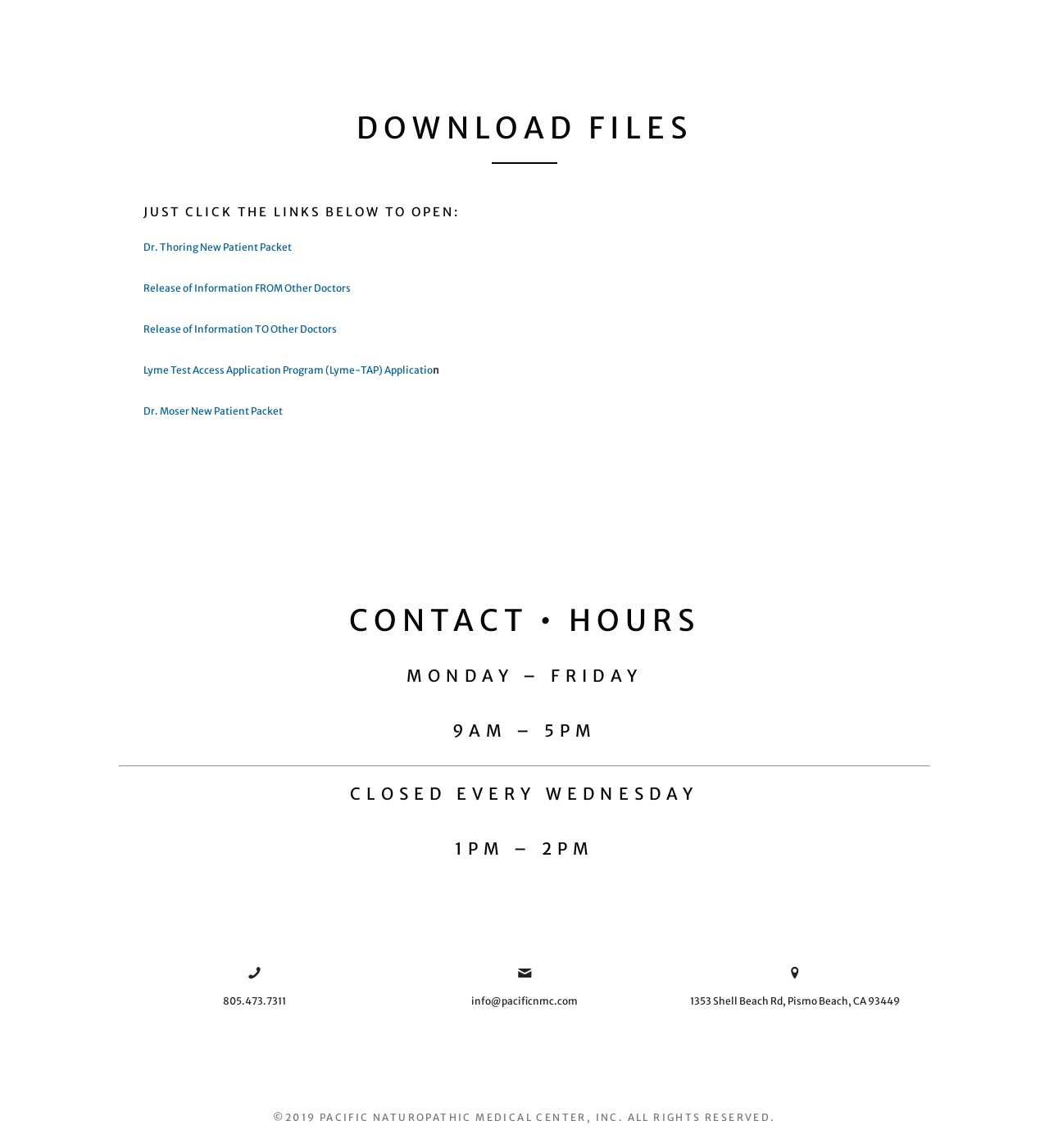What is the phone number of Pacific Naturopathic Medical Center?
Give a thorough and detailed response to the question.

I found the phone number listed in the 'CONTACT • HOURS' section, which is '805.473.7311'.